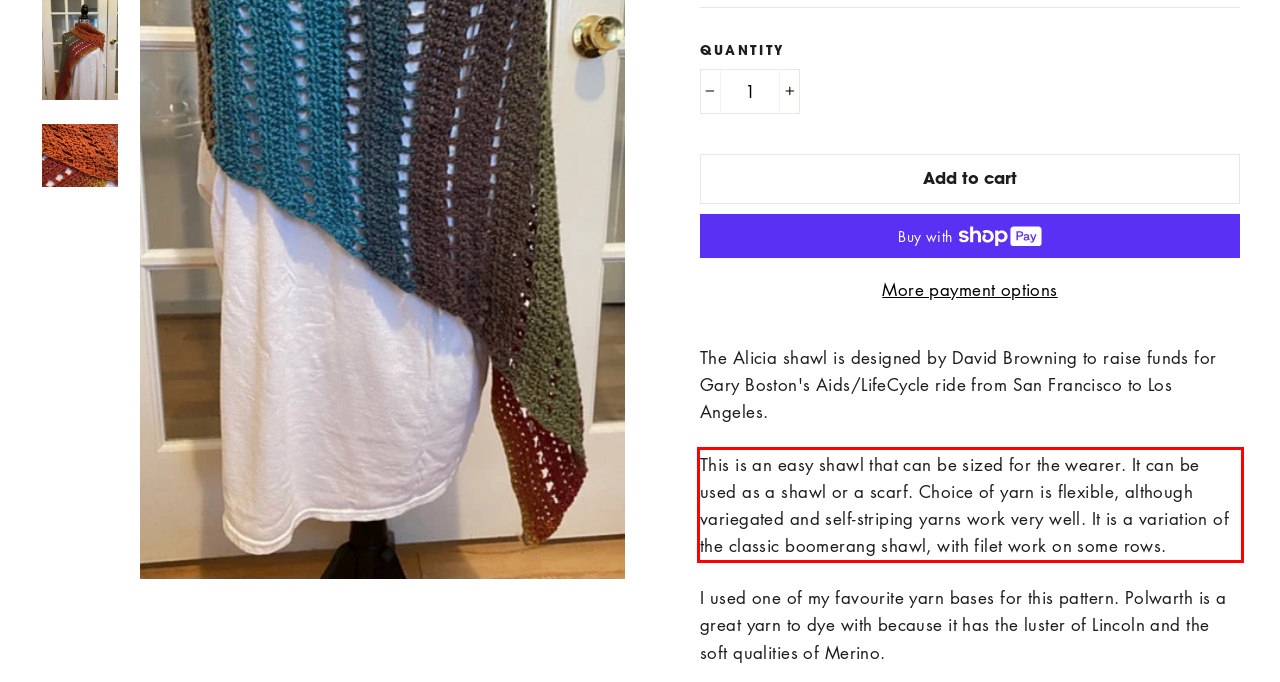Using the provided screenshot of a webpage, recognize the text inside the red rectangle bounding box by performing OCR.

This is an easy shawl that can be sized for the wearer. It can be used as a shawl or a scarf. Choice of yarn is flexible, although variegated and self-striping yarns work very well. It is a variation of the classic boomerang shawl, with filet work on some rows.